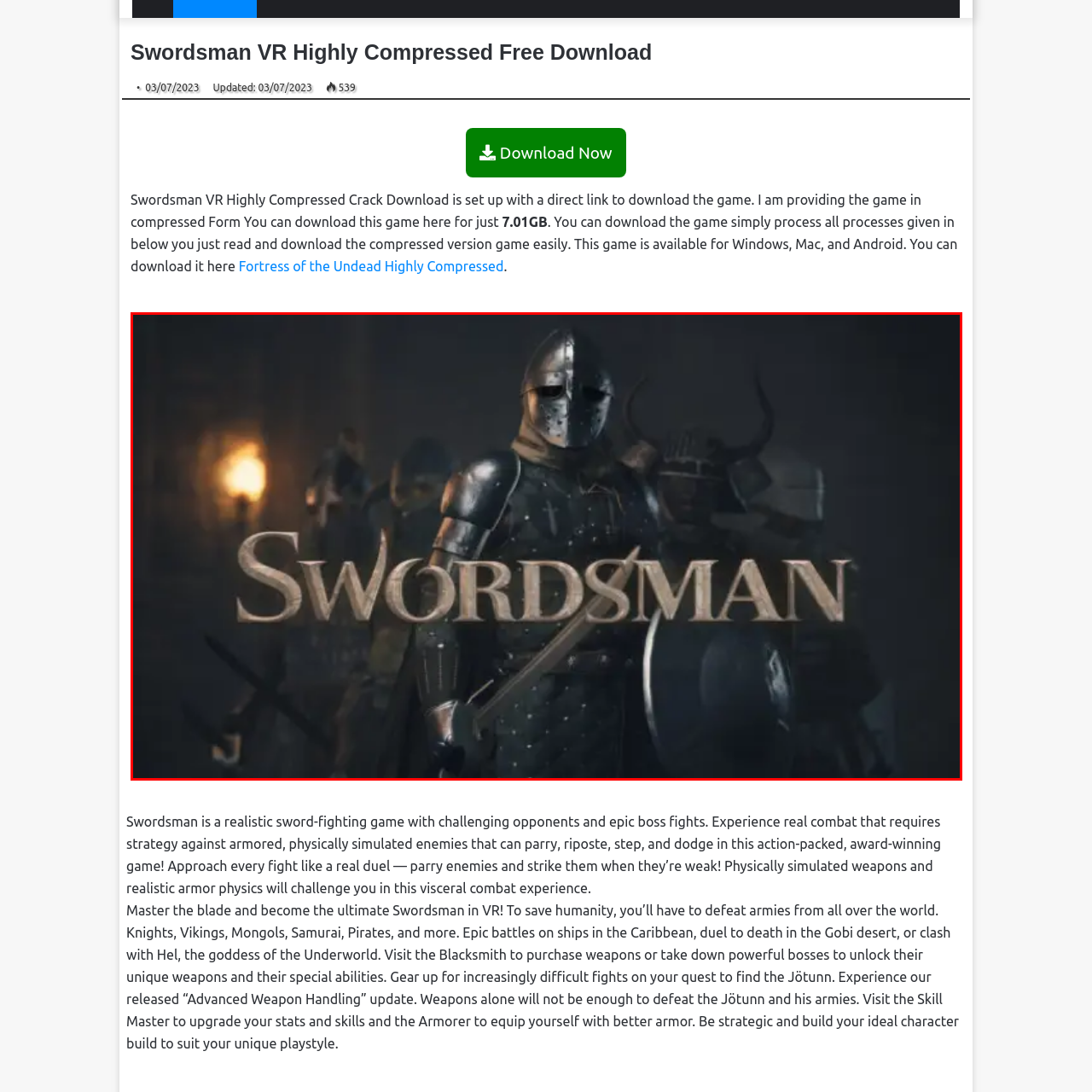Generate a detailed caption for the image contained in the red outlined area.

The image features a striking visual from the game "Swordsman VR," showcasing a heavily armored warrior at the forefront. This knight, clad in polished metal armor with a distinctive helmet, holds a sword confidently in one hand. Behind him, other figures are visible, each representing various historical warriors, enhancing the game's immersive and diverse combat experience. The backdrop hints at a dark, atmospheric setting, reminiscent of medieval battles, further accentuating the theme of skillful swordsmanship and epic confrontations. The prominently displayed title "Swordsman" at the bottom highlights the game's focus on realistic sword fighting, where players engage in strategic combat against a variety of opponents.